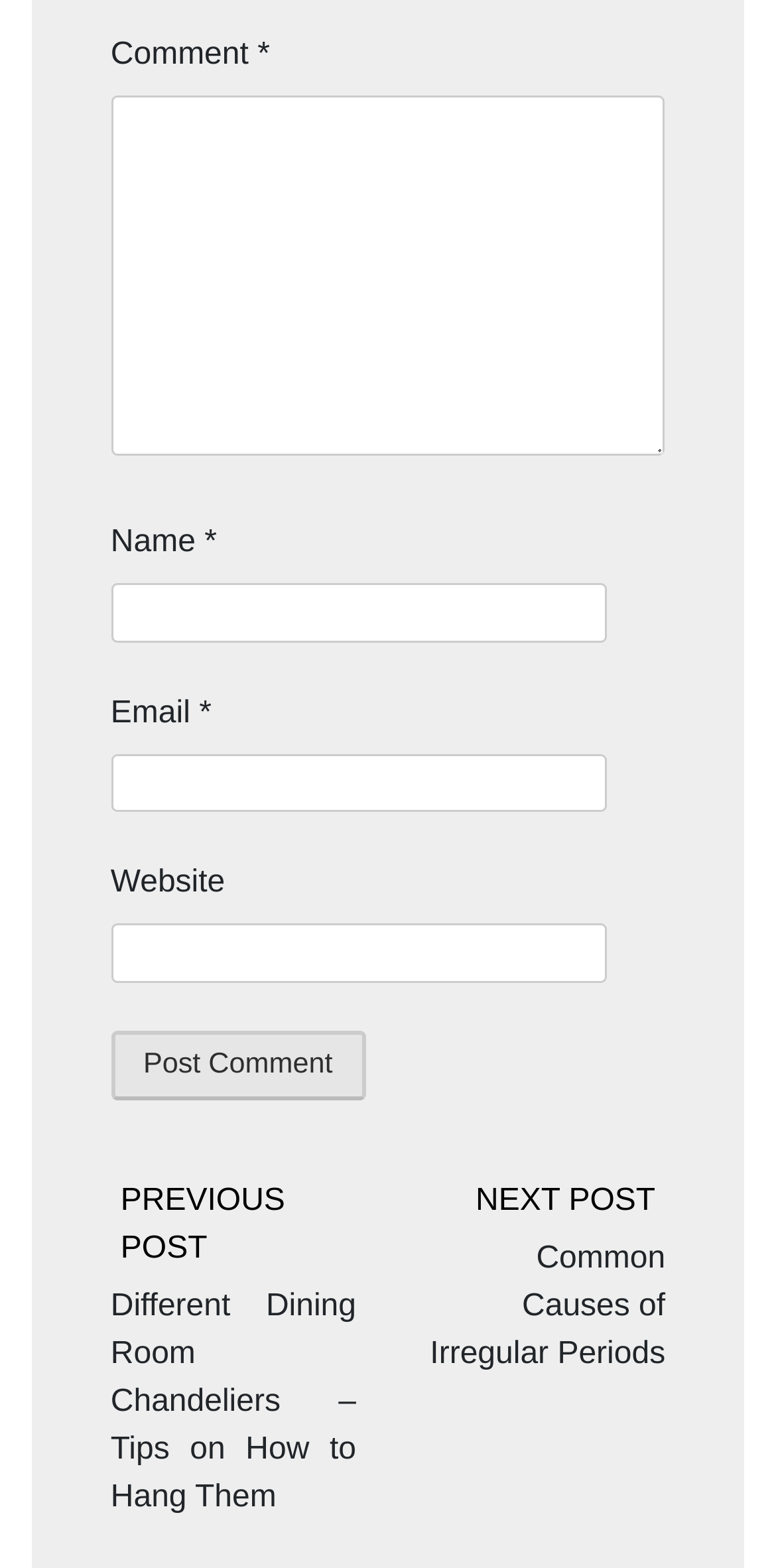What is the function of the 'Post Comment' button?
Answer the question with as much detail as you can, using the image as a reference.

The 'Post Comment' button is likely used to submit the comment, name, email, and website (if provided) to the server, allowing users to post their comments on the webpage.